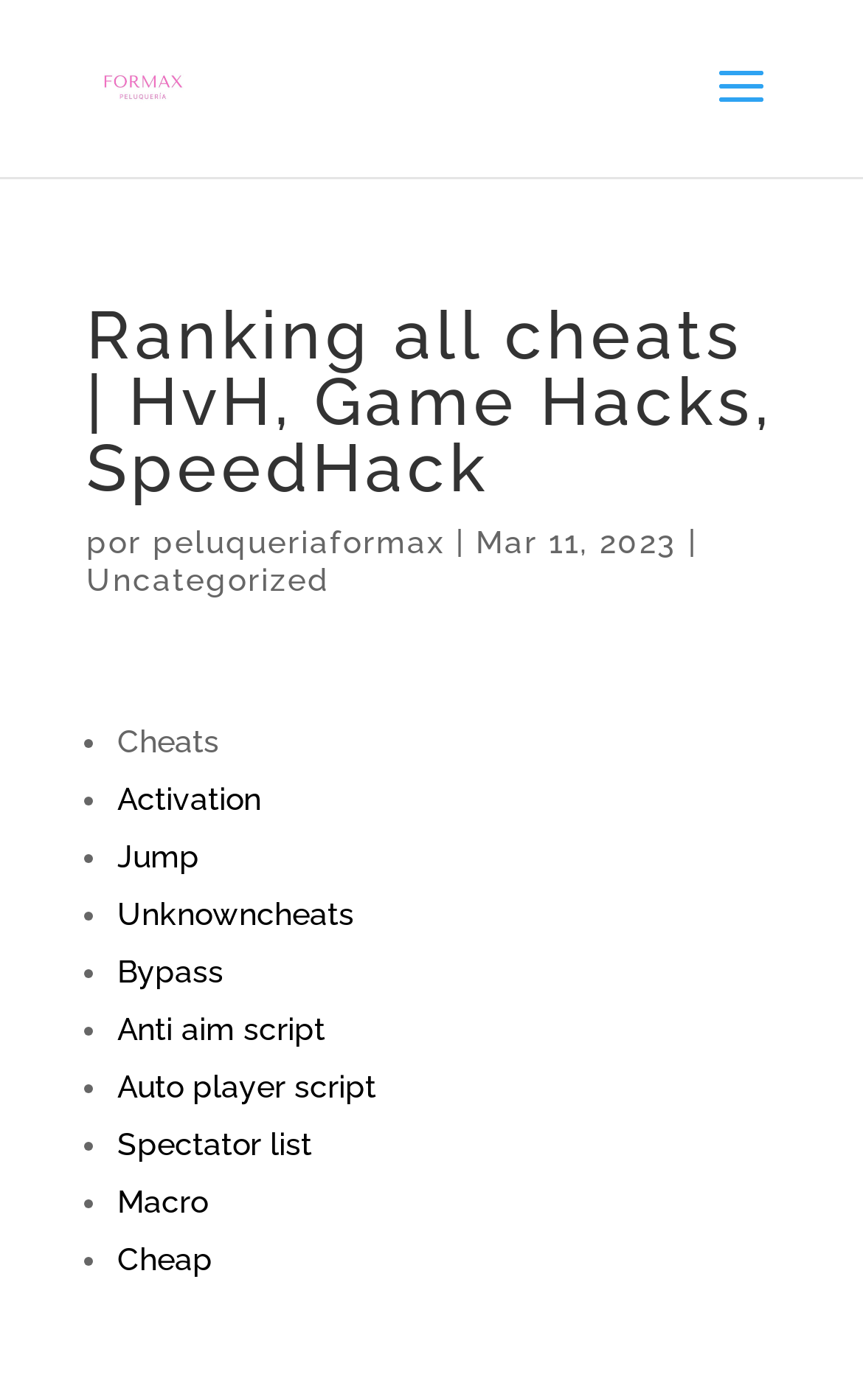What is the first cheat listed?
Based on the screenshot, provide a one-word or short-phrase response.

Cheats